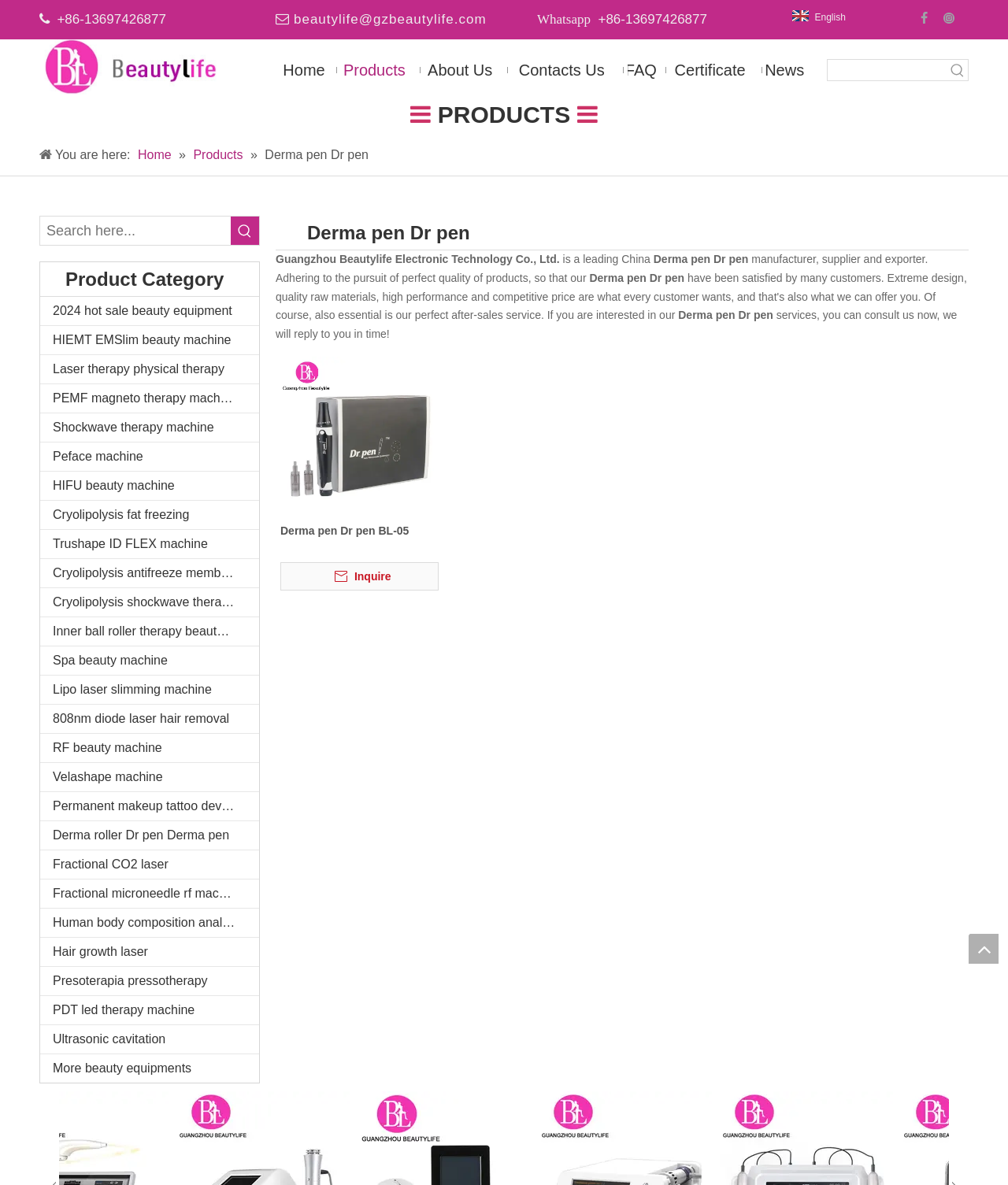Mark the bounding box of the element that matches the following description: "aria-label="Search here..." name="searchValue" placeholder="Search here..."".

[0.04, 0.183, 0.229, 0.207]